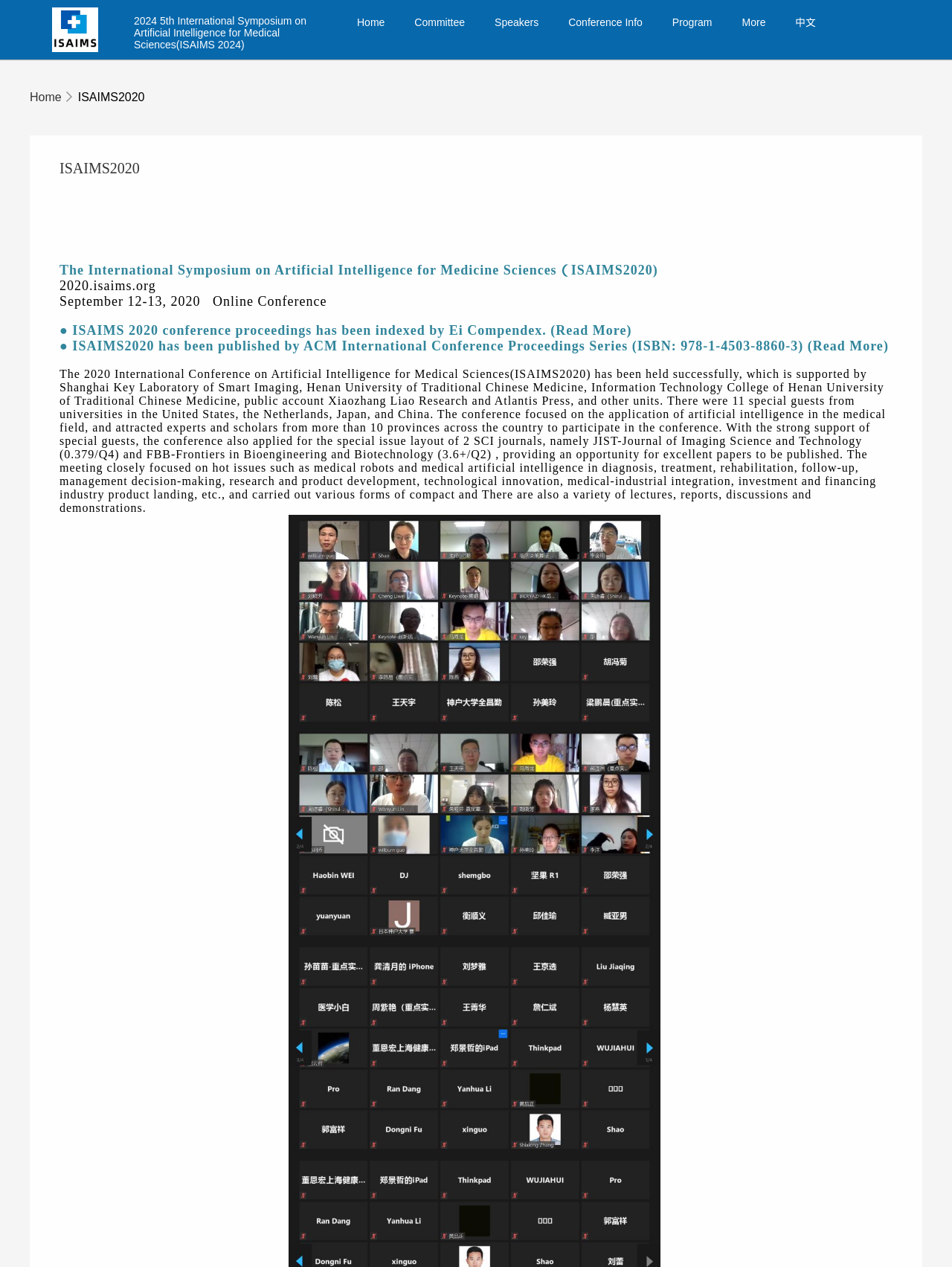Show the bounding box coordinates of the element that should be clicked to complete the task: "Click the Home link".

[0.359, 0.0, 0.42, 0.035]